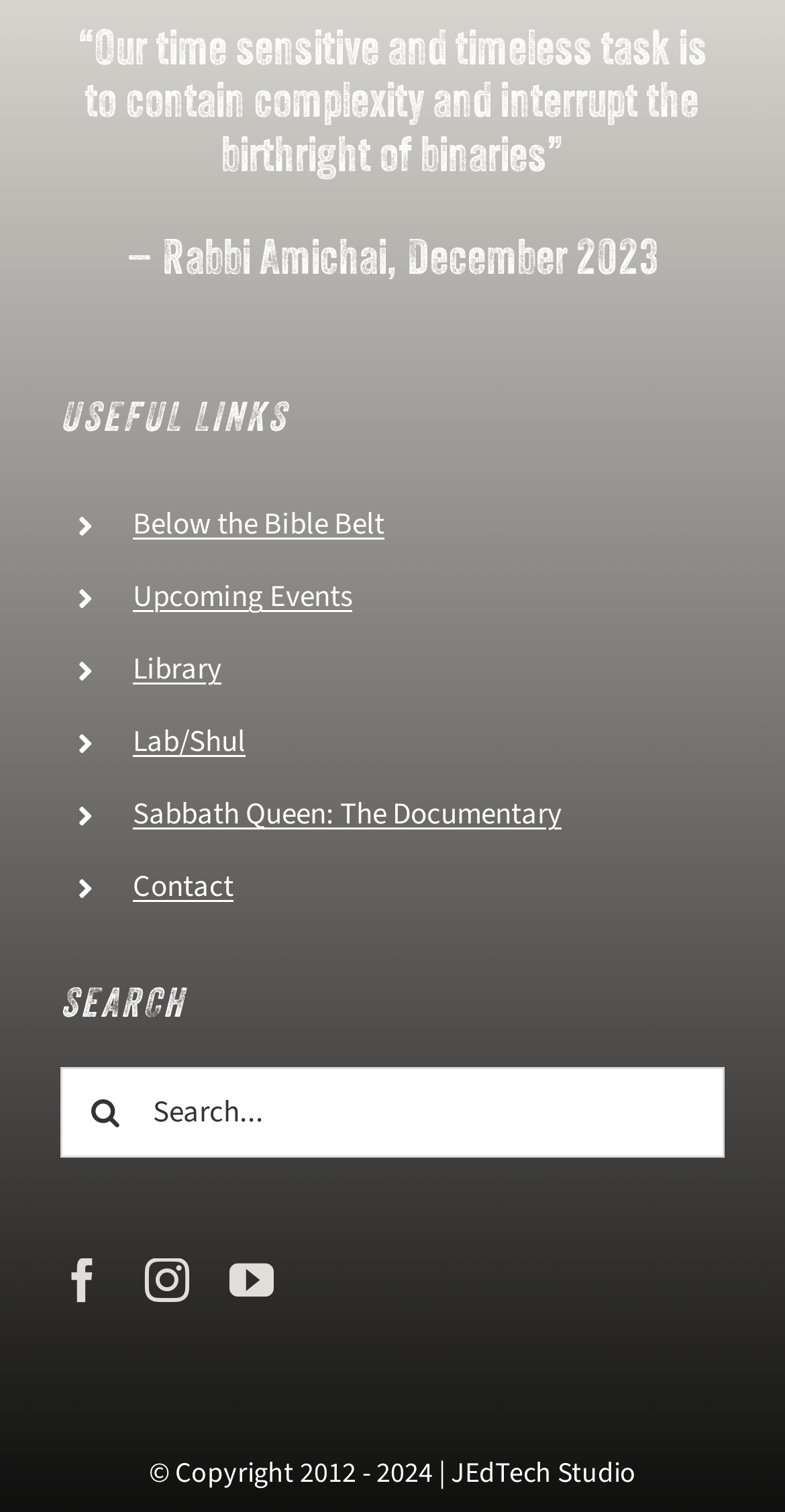Identify the bounding box coordinates of the specific part of the webpage to click to complete this instruction: "Send feedback".

None